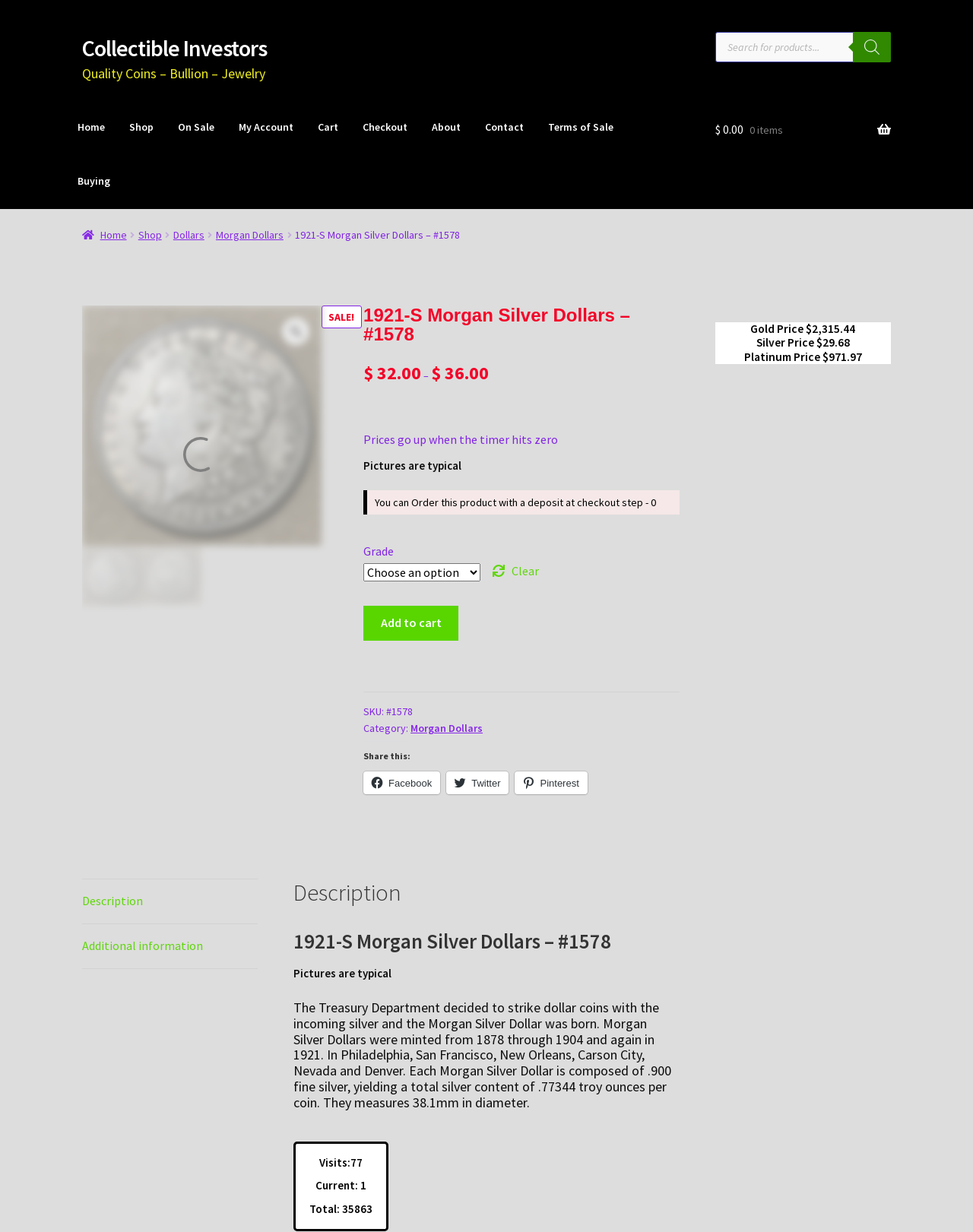Convey a detailed summary of the webpage, mentioning all key elements.

This webpage is about a collectible item, specifically a 1921-S Morgan Silver Dollar, with the product code #1578. At the top of the page, there are two "Skip to" links, followed by the website's logo and a search bar with a "Search" button. Below the search bar, there is a navigation menu with links to various sections of the website, including "Home", "Shop", "On Sale", and "My Account".

On the left side of the page, there is a breadcrumbs navigation menu showing the current location: "Home" > "Shop" > "Dollars" > "Morgan Dollars" > "1921-S Morgan Silver Dollars – #1578". Below the breadcrumbs, there is a large image of the product, followed by a heading with the product name and a "SALE!" label.

To the right of the image, there is a section with product details, including the price, which is displayed in two formats: "$32.00" and "$36.00". There is also a countdown timer with a message "Prices go up when the timer hits zero". Below the price section, there is a dropdown menu to select the product grade, and a button to add the product to the cart.

Further down the page, there are sections with additional product information, including a description, specifications, and a "Share this" section with links to social media platforms. There is also a tab list with two tabs: "Description" and "Additional information", which contain more detailed product information.

At the bottom of the page, there is a section with metal prices, including gold, silver, and platinum, and a complementary section with a heading and some text.